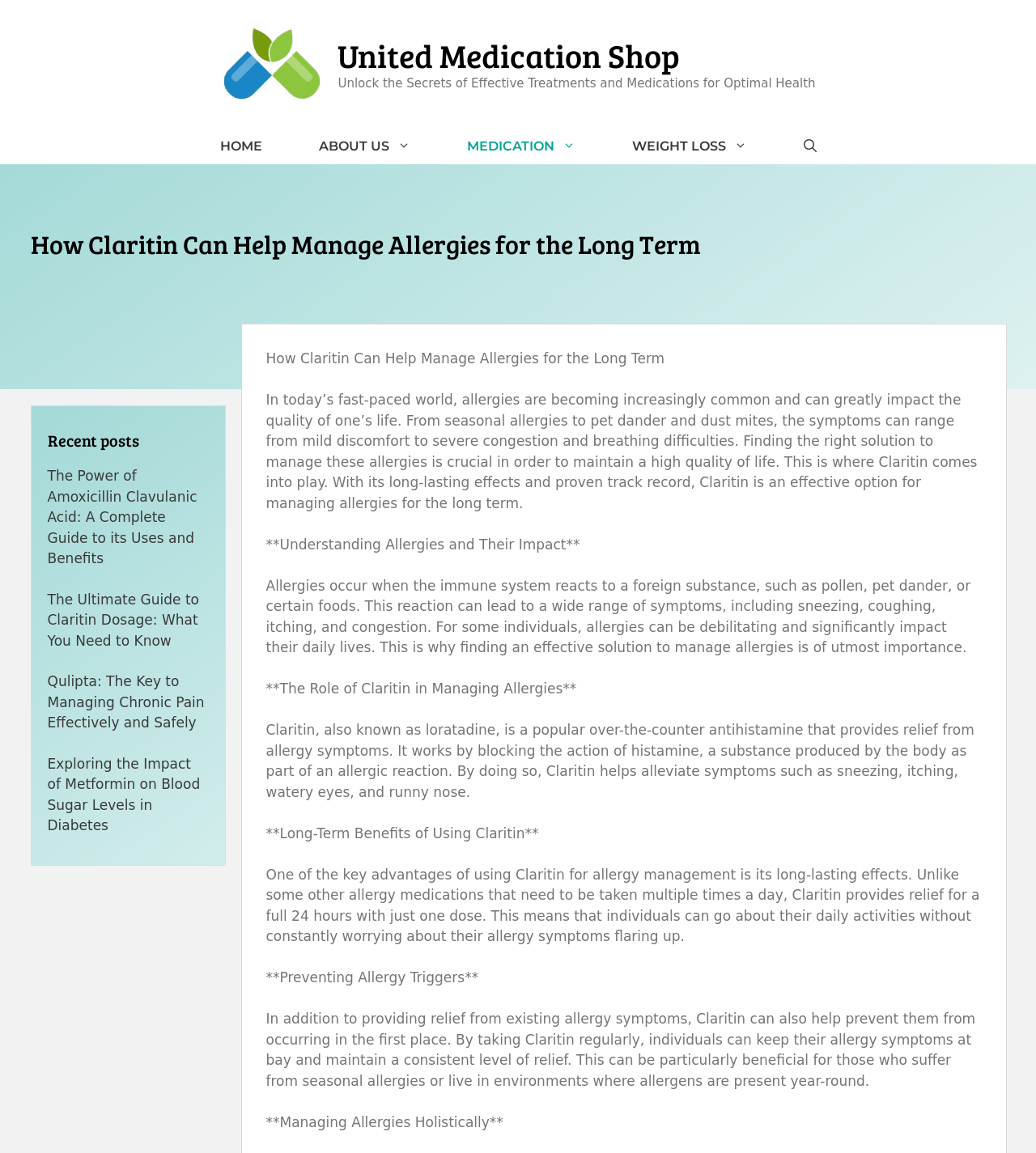Based on the visual content of the image, answer the question thoroughly: What is the name of the website?

I determined the name of the website by looking at the banner element at the top of the webpage, which contains the text 'United Medication Shop'.